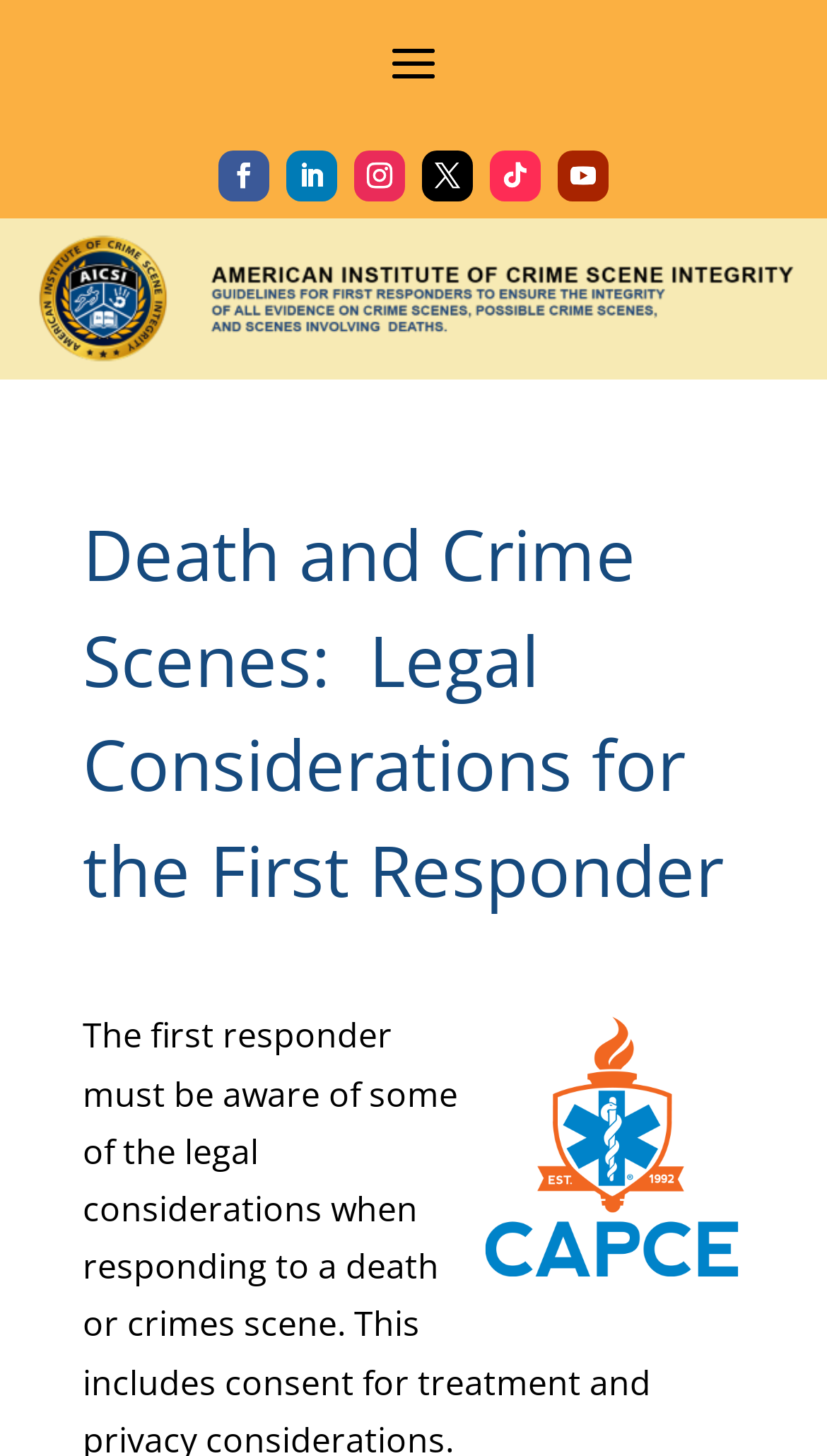Reply to the question with a single word or phrase:
What is the topic of the webpage?

Death and Crime Scenes